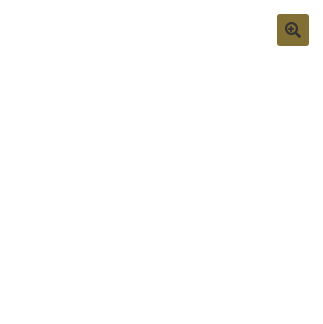How many temperature settings does the cooker have?
From the screenshot, supply a one-word or short-phrase answer.

15